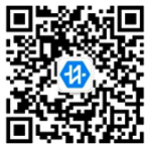Please provide a short answer using a single word or phrase for the question:
What is the purpose of the QR code?

To join Hotwon's WeChat account